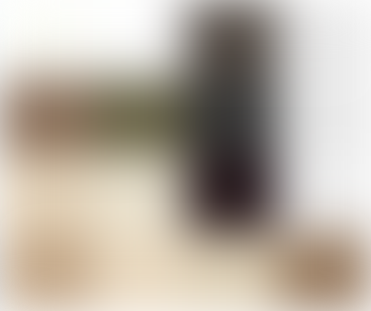What type of industries is this workspace ideal for?
Please look at the screenshot and answer in one word or a short phrase.

Jewelry